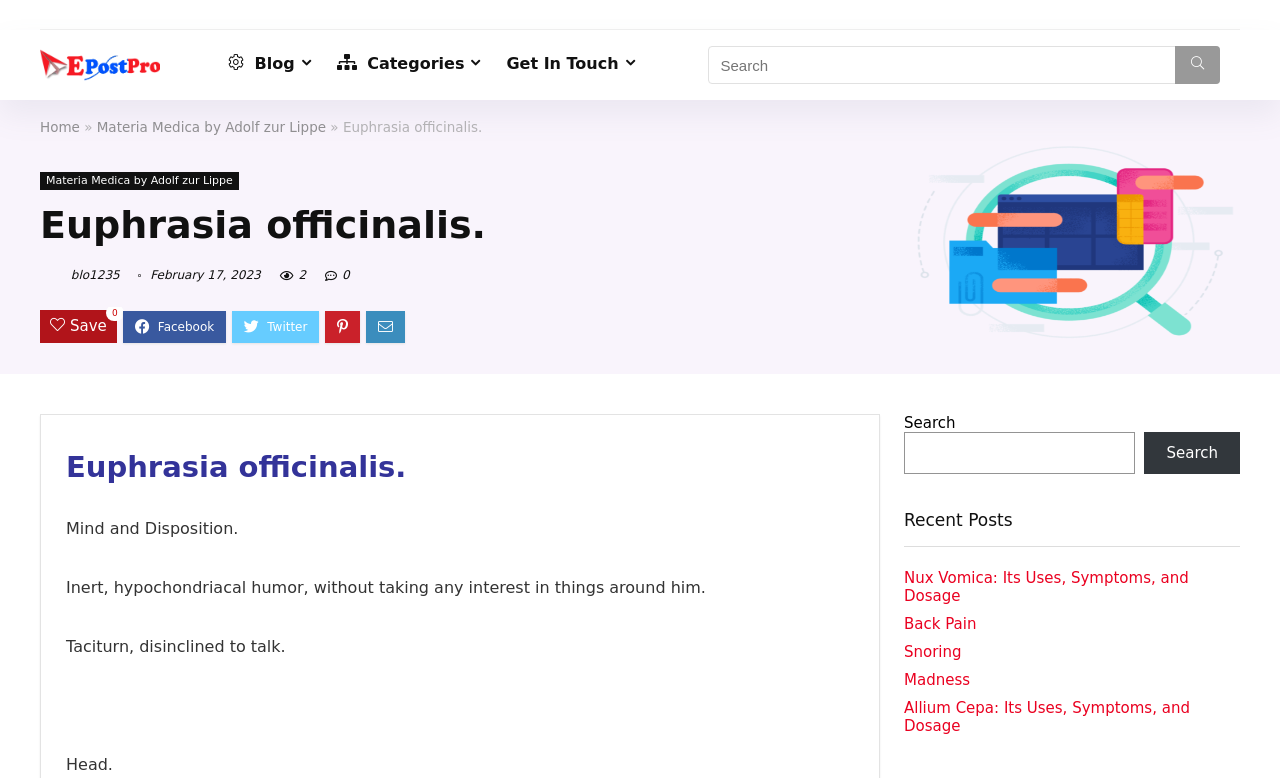What is the date of the blog post?
Can you provide a detailed and comprehensive answer to the question?

The date of the blog post can be found below the title of the blog post, where it says 'February 17, 2023'. This date is likely the date when the blog post was published.